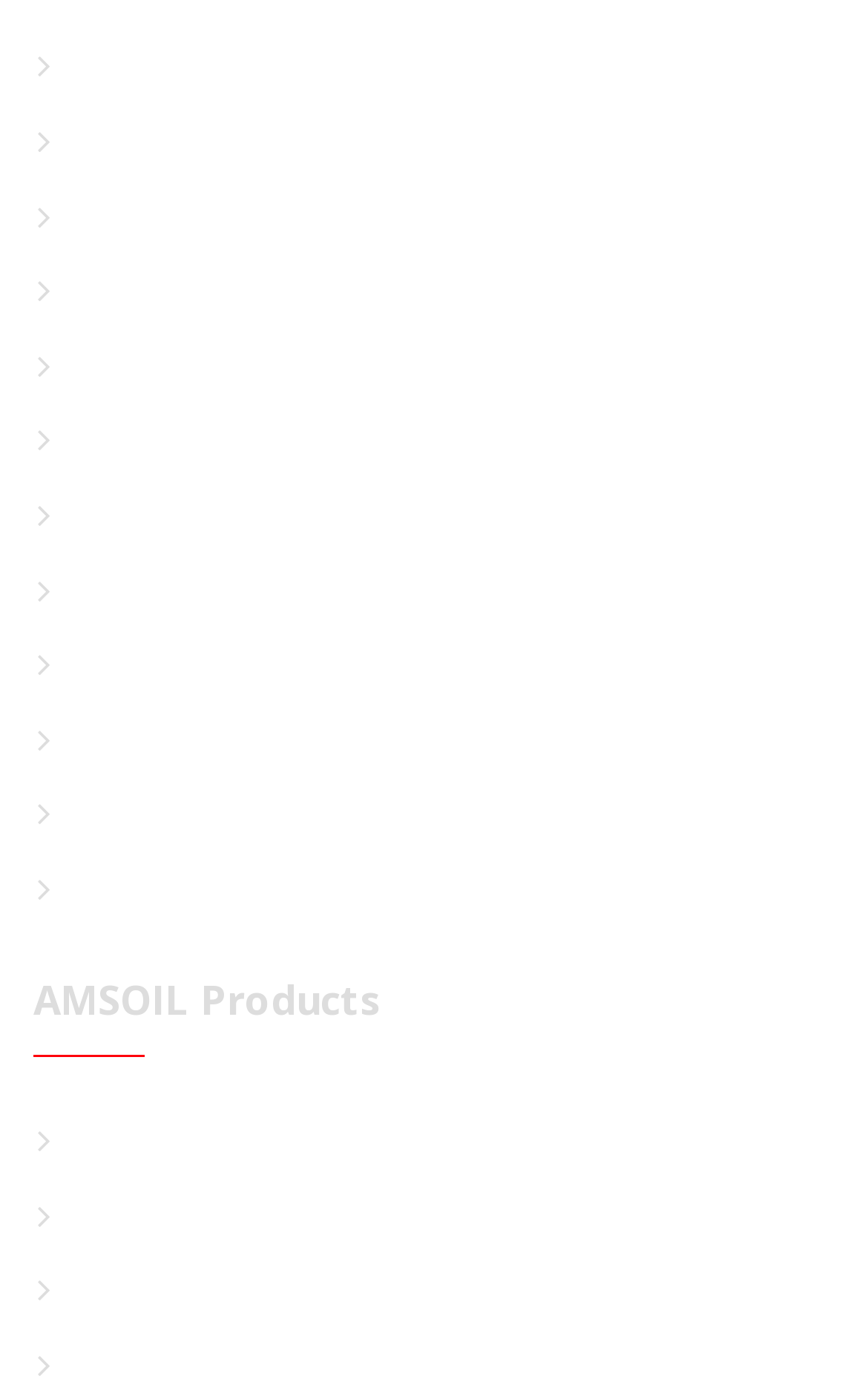Could you provide the bounding box coordinates for the portion of the screen to click to complete this instruction: "View product look up guides"?

[0.079, 0.031, 0.513, 0.061]